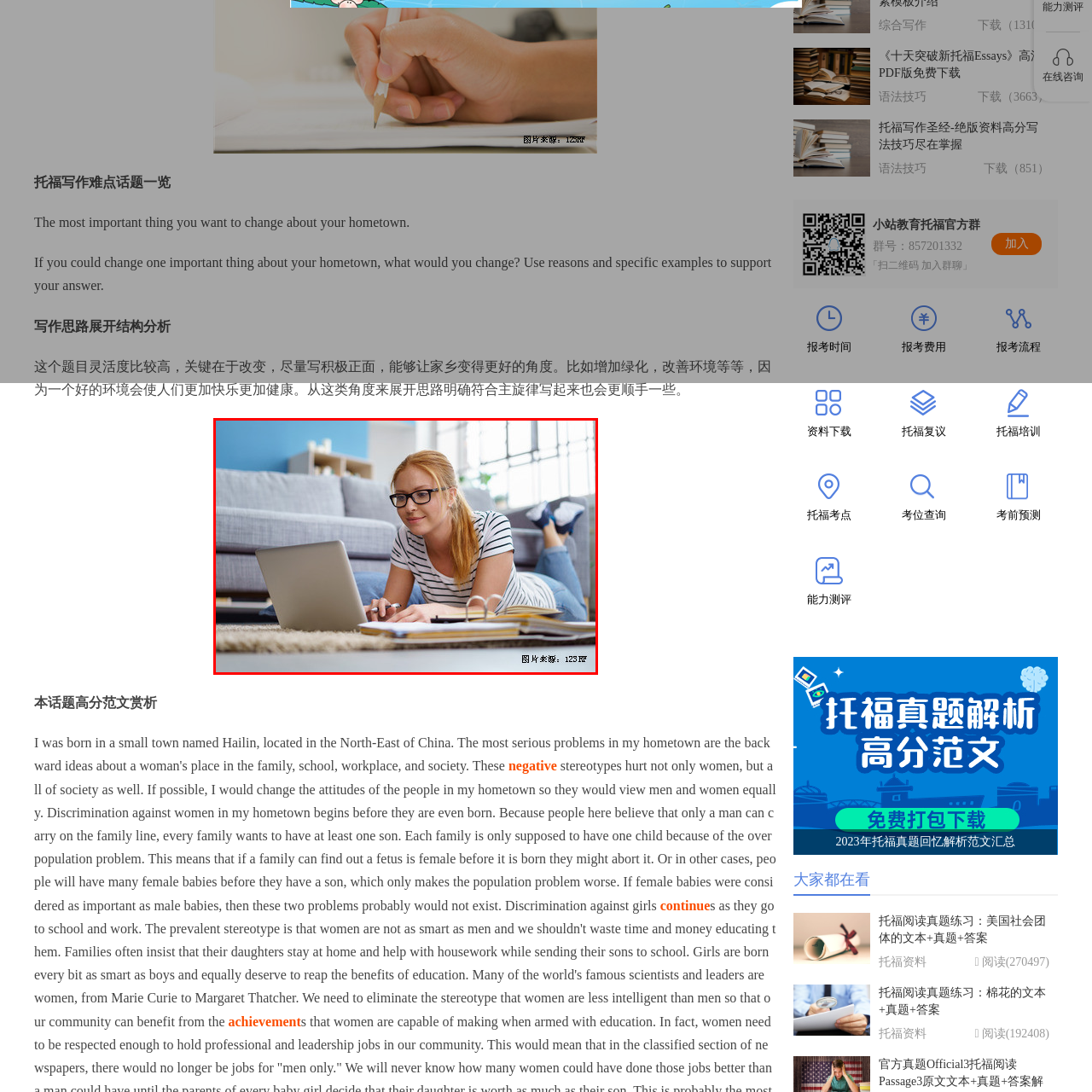Detail the visual elements present in the red-framed section of the image.

A young woman with long, wavy hair is lying on her stomach on a comfortable carpet in a cozy living space, deeply focused on her laptop screen. She wears stylish glasses and a casual striped t-shirt, exuding a relaxed yet studious vibe. Around her, the room is tastefully decorated, featuring a grey sofa in the background and natural light pouring in through large windows, creating an inviting atmosphere. Notebooks and a pen are within reach, suggesting she is engaged in writing or studying. This scene reflects a moment of concentration, showcasing the importance of a conducive environment for independent work, likely related to her preparations for a writing task or an exam, such as the TOEFL.